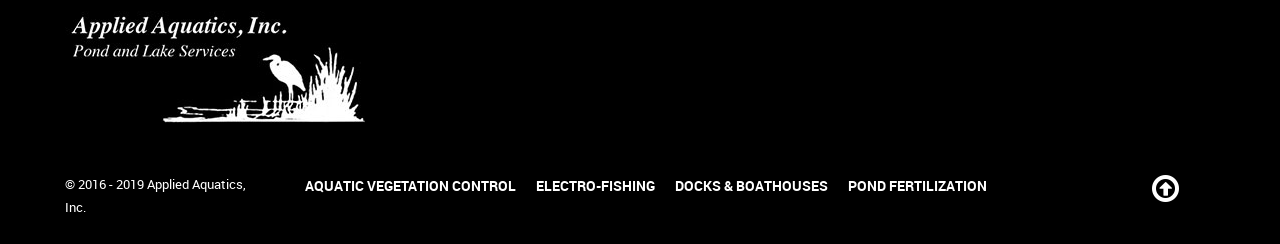Please answer the following question as detailed as possible based on the image: 
What is the company name mentioned at the bottom?

I found the company name 'Applied Aquatics, Inc.' at the bottom of the webpage, which is mentioned in the copyright text '© 2016 - 2019 Applied Aquatics, Inc.'.